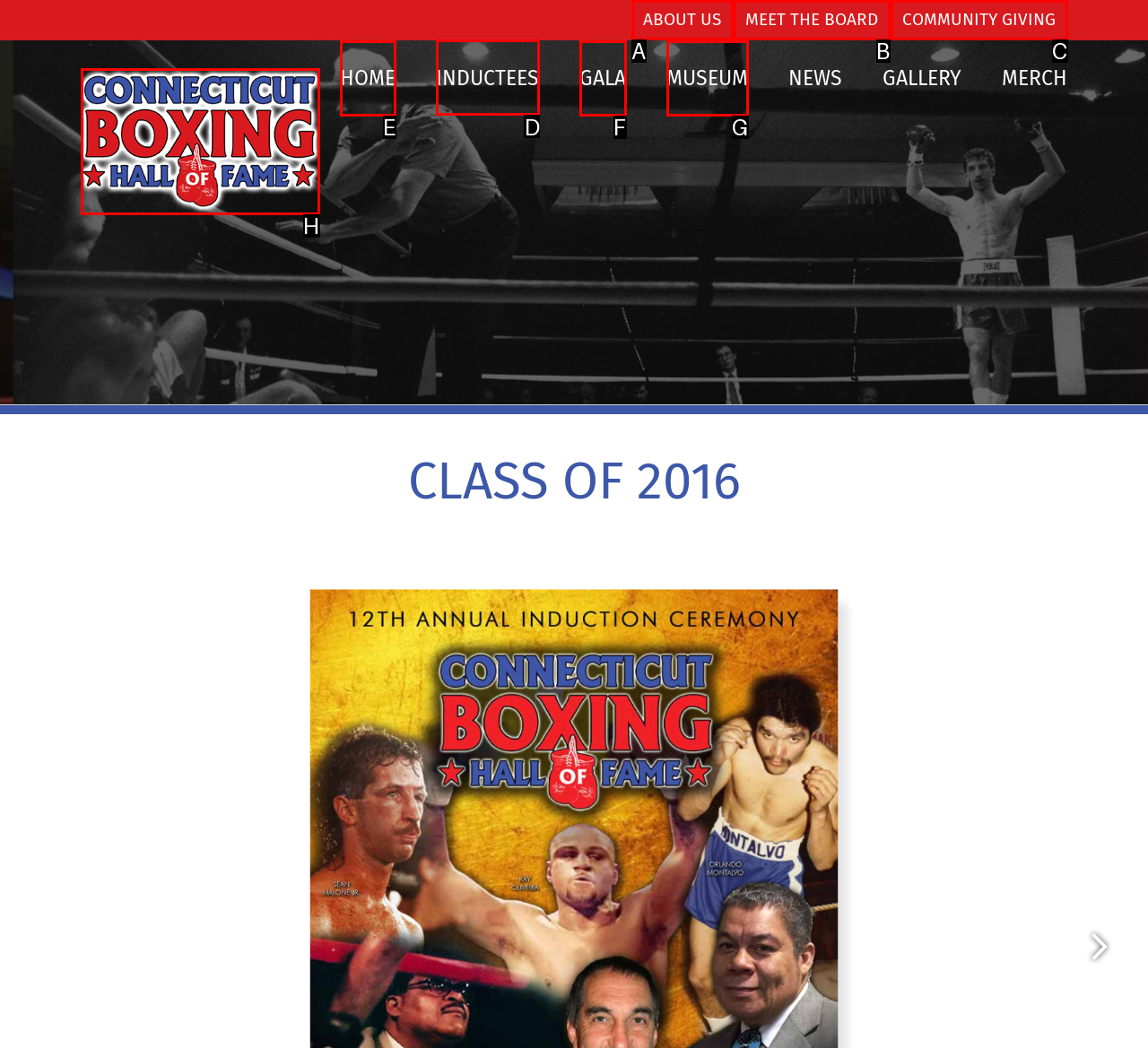Identify the correct option to click in order to complete this task: view INDUCTEES
Answer with the letter of the chosen option directly.

D